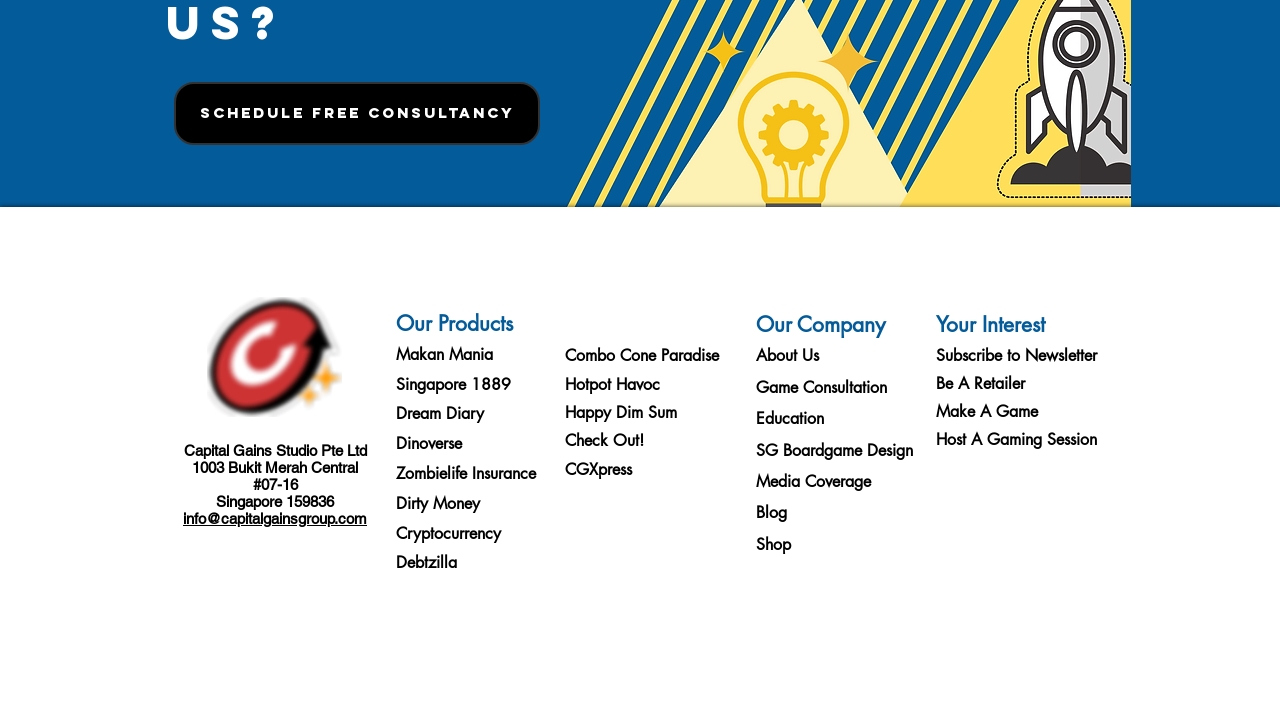What is the address of the company?
Using the image as a reference, answer with just one word or a short phrase.

1003 Bukit Merah Central #07-16 Singapore 159836